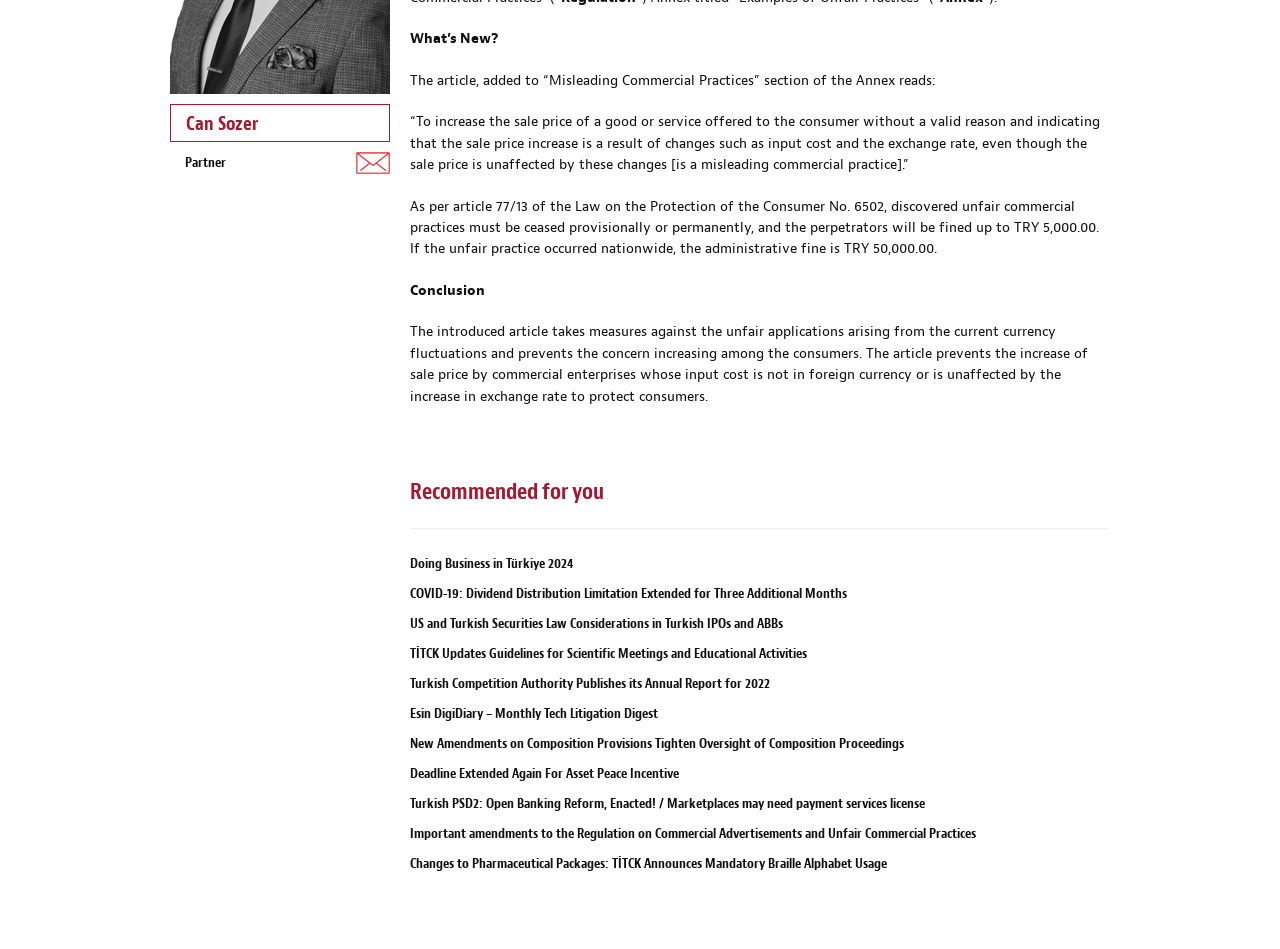Determine the bounding box coordinates of the UI element described below. Use the format (top-left x, top-left y, bottom-right x, bottom-right y) with floating point numbers between 0 and 1: Research & Development

None